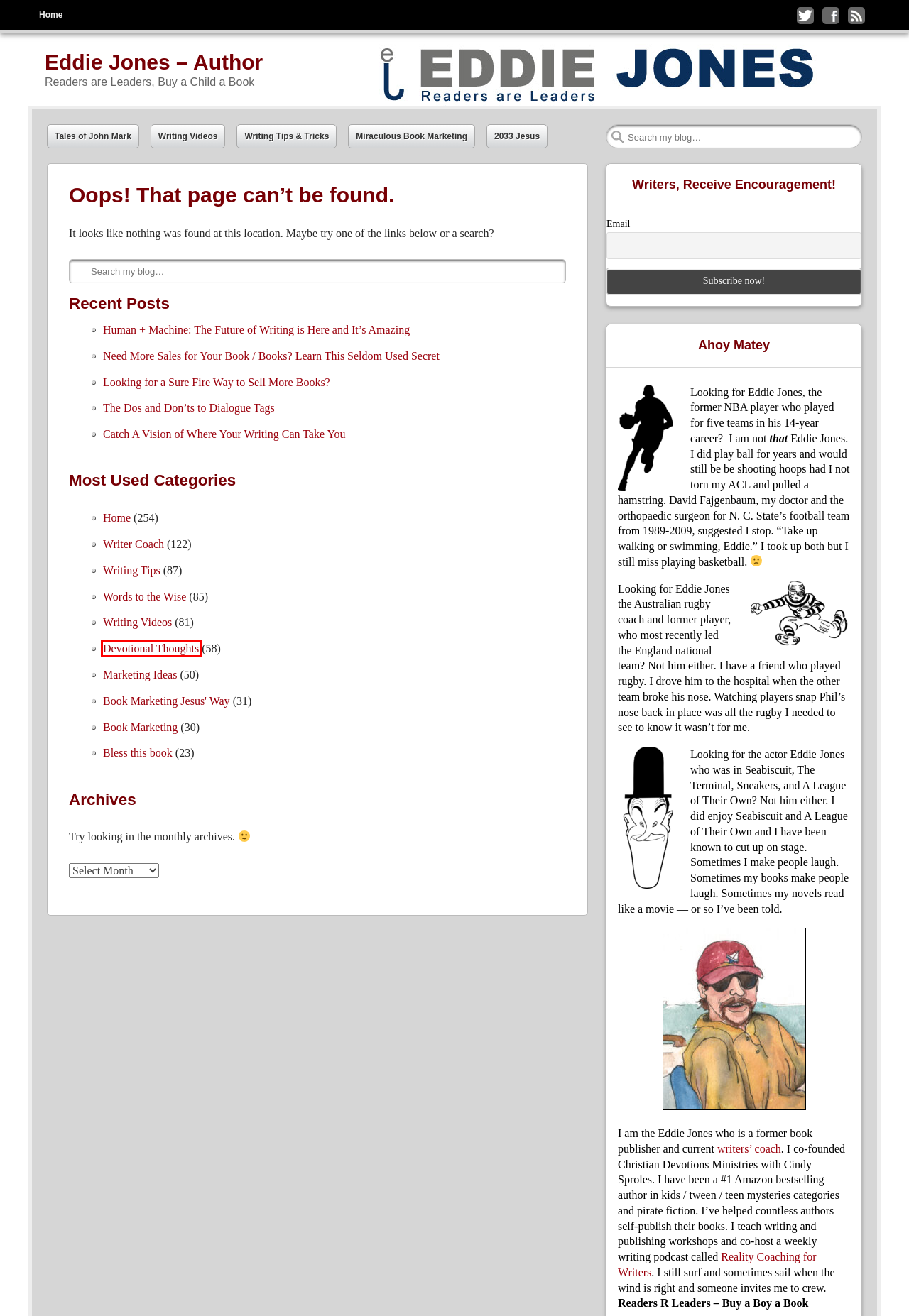You have been given a screenshot of a webpage, where a red bounding box surrounds a UI element. Identify the best matching webpage description for the page that loads after the element in the bounding box is clicked. Options include:
A. Looking for a Sure Fire Way to Sell More Books? - Eddie Jones - Author
B. Writing Videos Archives - Eddie Jones - Author
C. The Dos and Don'ts to Dialogue Tags - Eddie Jones - Author
D. Bless this book Archives - Eddie Jones - Author
E. Book Marketing Archives - Eddie Jones - Author
F. Devotional Thoughts Archives - Eddie Jones - Author
G. Eddie Jones - AuthorEddie Jones – Author
H. Writers Coach – Reality Coaching for Writers

F